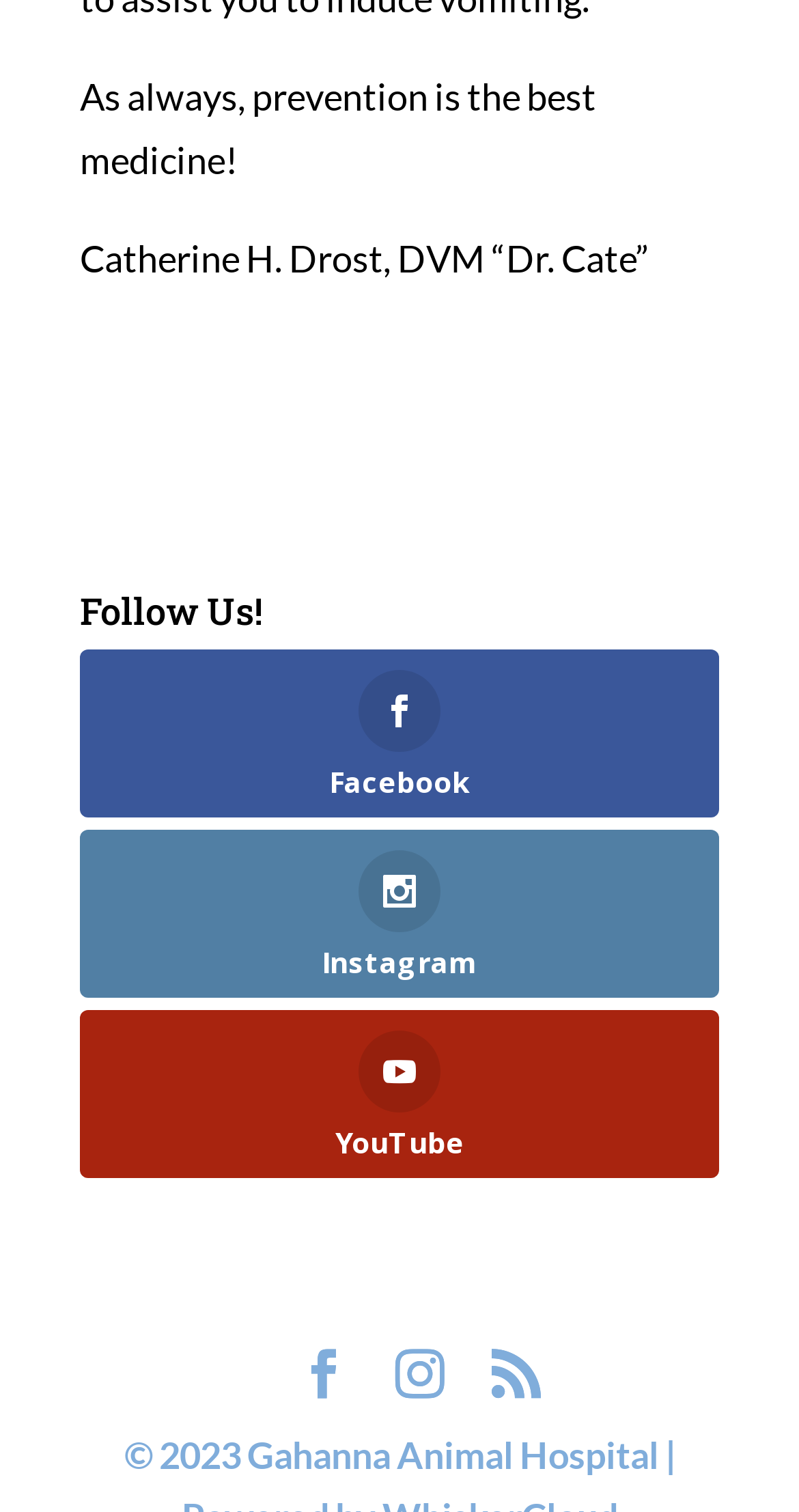What year is the copyright for the hospital's content?
We need a detailed and exhaustive answer to the question. Please elaborate.

The copyright information at the bottom of the webpage mentions '© 2023', indicating that the copyright for the hospital's content is for the year 2023.